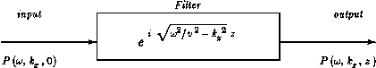Offer a detailed narrative of the scene depicted in the image.

The illustration represents a mathematical model for a downward continuation filter in wave propagation analysis. It features a clear block diagram showing an input-output relationship where the input is denoted as \( P(\omega, k_x, 0) \) and the output is represented as \( P(\omega, k_x, z) \). The central block labeled "Filter" contains the expression \( e^{i \sqrt{v^2 k^2 - k_x^2} z} \), signifying the filtering operation applied to transform the input into the output. This model emphasizes the relationship between frequency (\( \omega \)) and wave numbers (\( k_x, k_z \)) essential in analyzing the behavior of waves in various media. The diagram effectively illustrates the concept of wave field manipulation through mathematical operations, highlighting the significance of Fourier transforms in the context of wave phenomena.